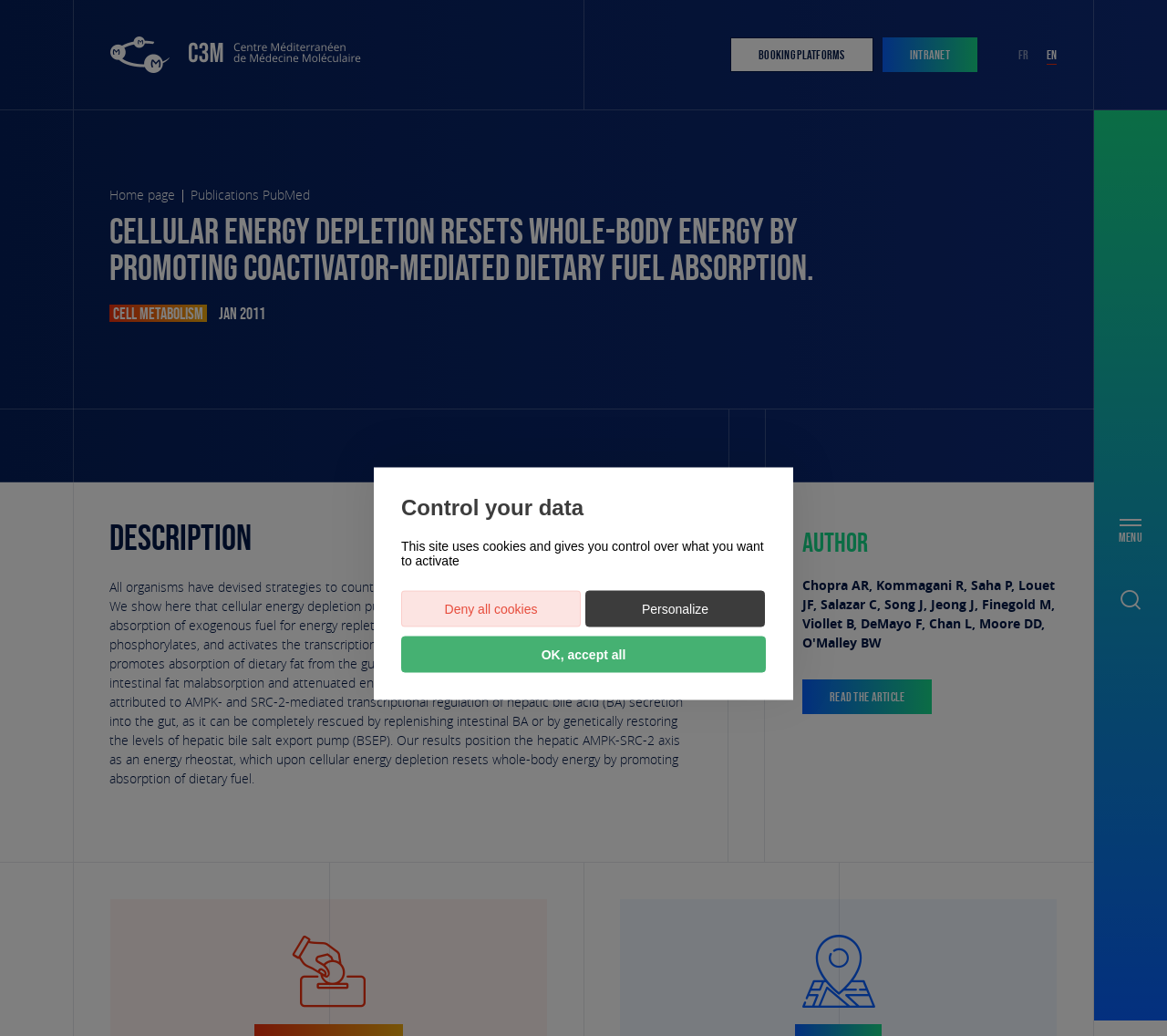Please determine the bounding box coordinates of the area that needs to be clicked to complete this task: 'Open the menu'. The coordinates must be four float numbers between 0 and 1, formatted as [left, top, right, bottom].

[0.938, 0.478, 1.0, 0.547]